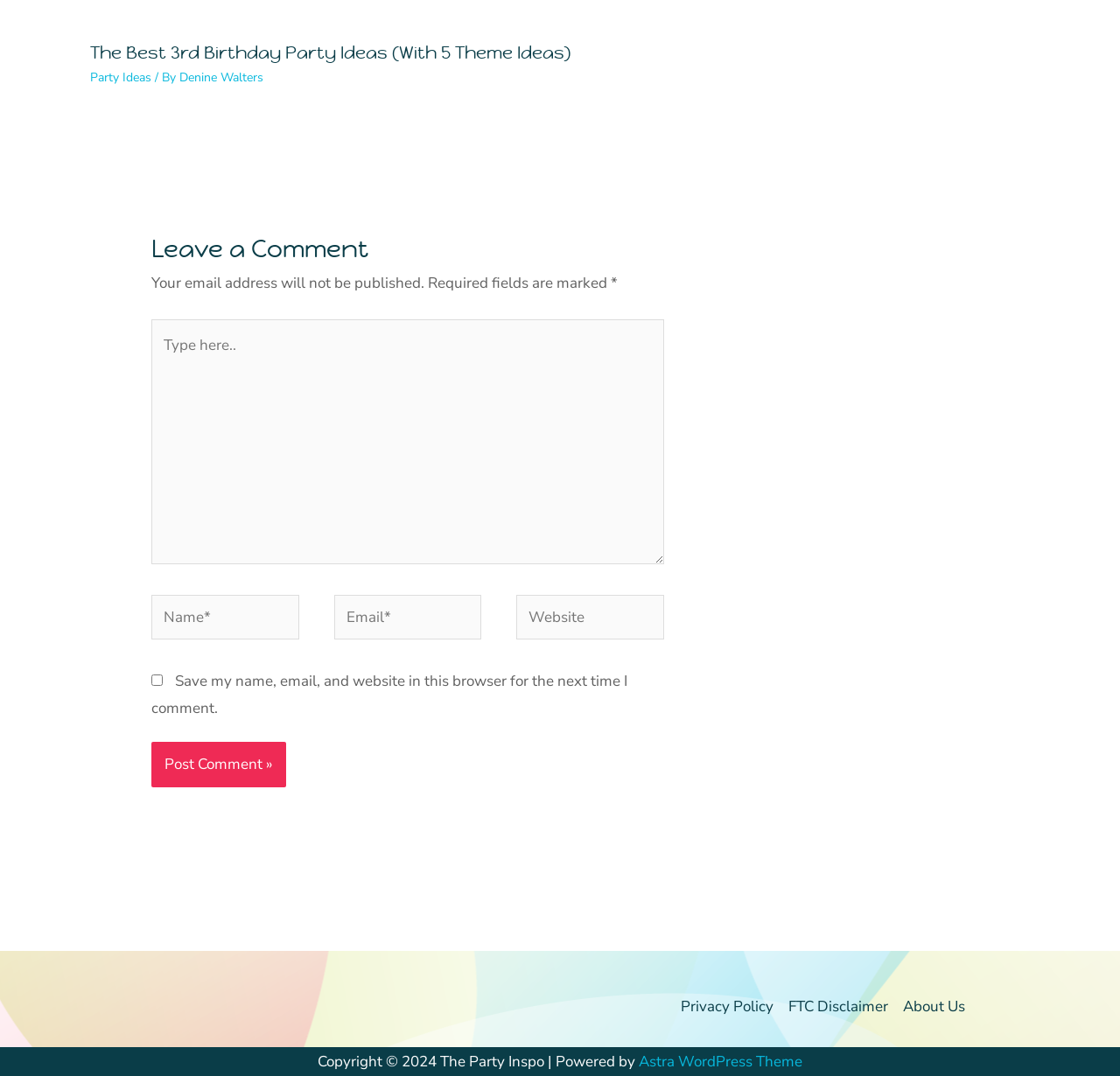Identify the bounding box coordinates of the part that should be clicked to carry out this instruction: "Type in the 'Name*' field".

[0.135, 0.553, 0.267, 0.594]